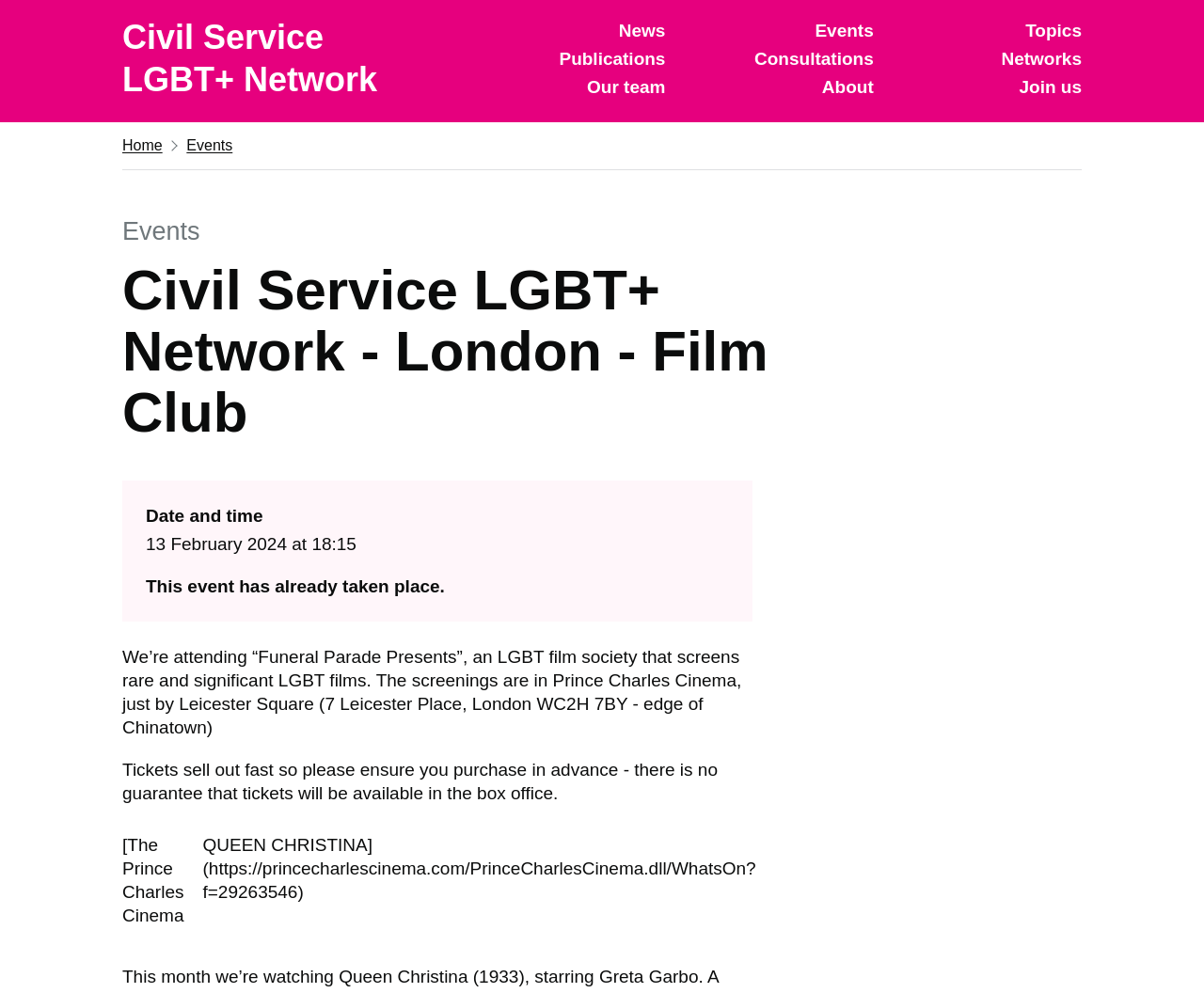What is the topic of the event?
Can you provide an in-depth and detailed response to the question?

I found the answer by reading the text that describes the event, which mentions 'Funeral Parade Presents', an LGBT film society that screens rare and significant LGBT films.